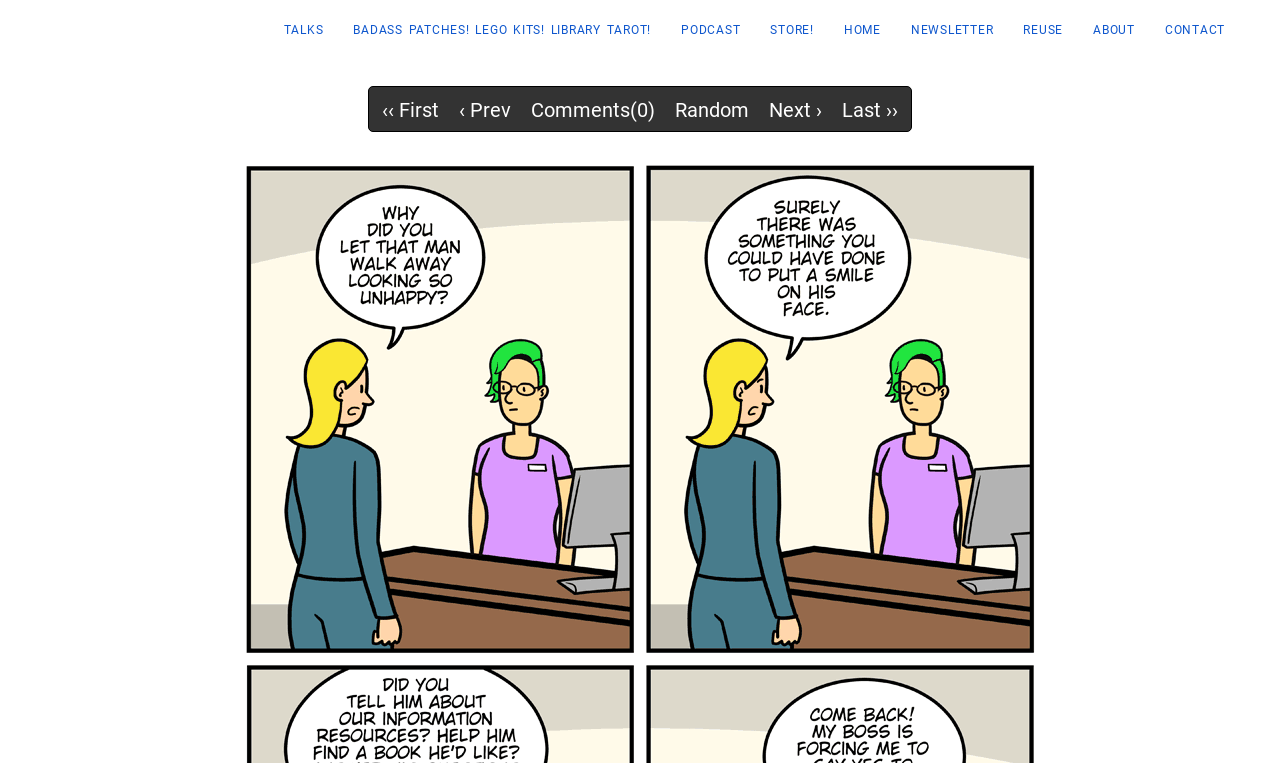Kindly determine the bounding box coordinates for the clickable area to achieve the given instruction: "subscribe to newsletter".

[0.7, 0.0, 0.776, 0.079]